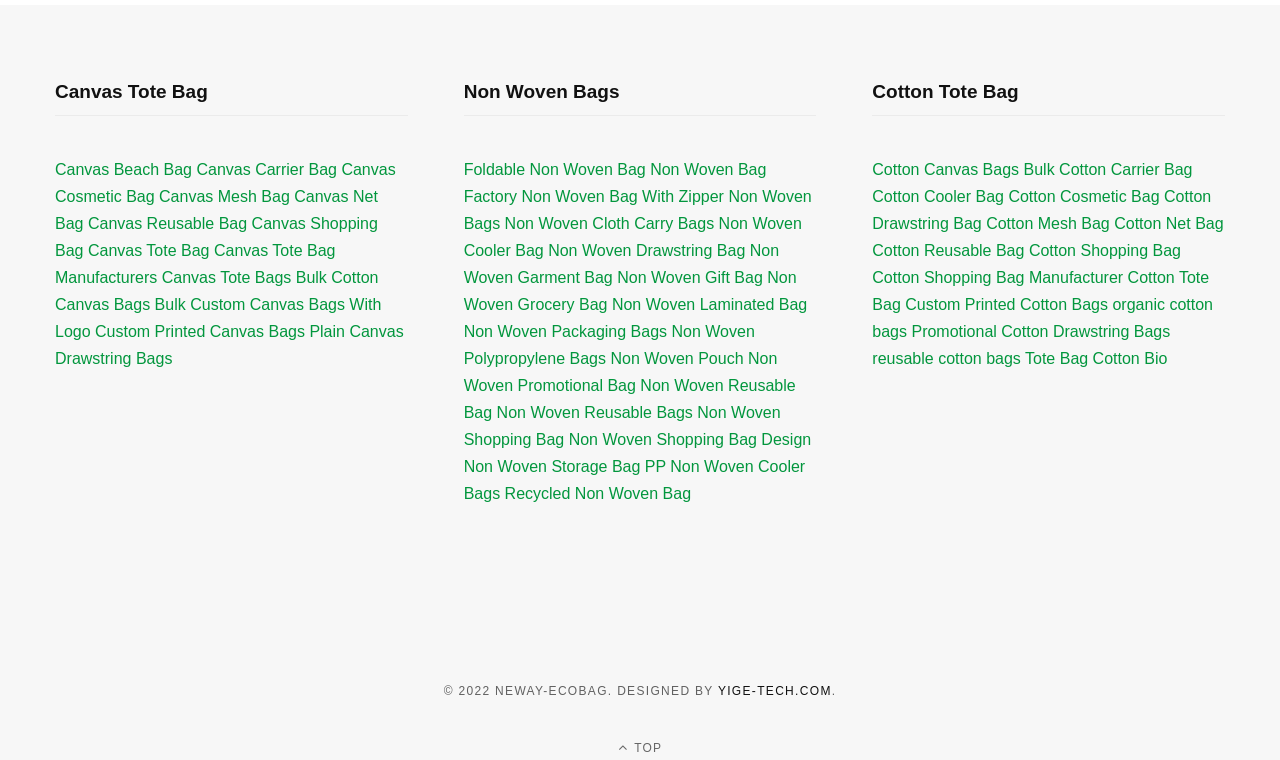What is the website of the designer of this webpage?
Based on the visual details in the image, please answer the question thoroughly.

At the bottom of the webpage, there is a static text '© 2022 NEWAY-ECOBAG. DESIGNED BY' followed by a link 'YIGE-TECH.COM', which indicates the website of the designer of this webpage.